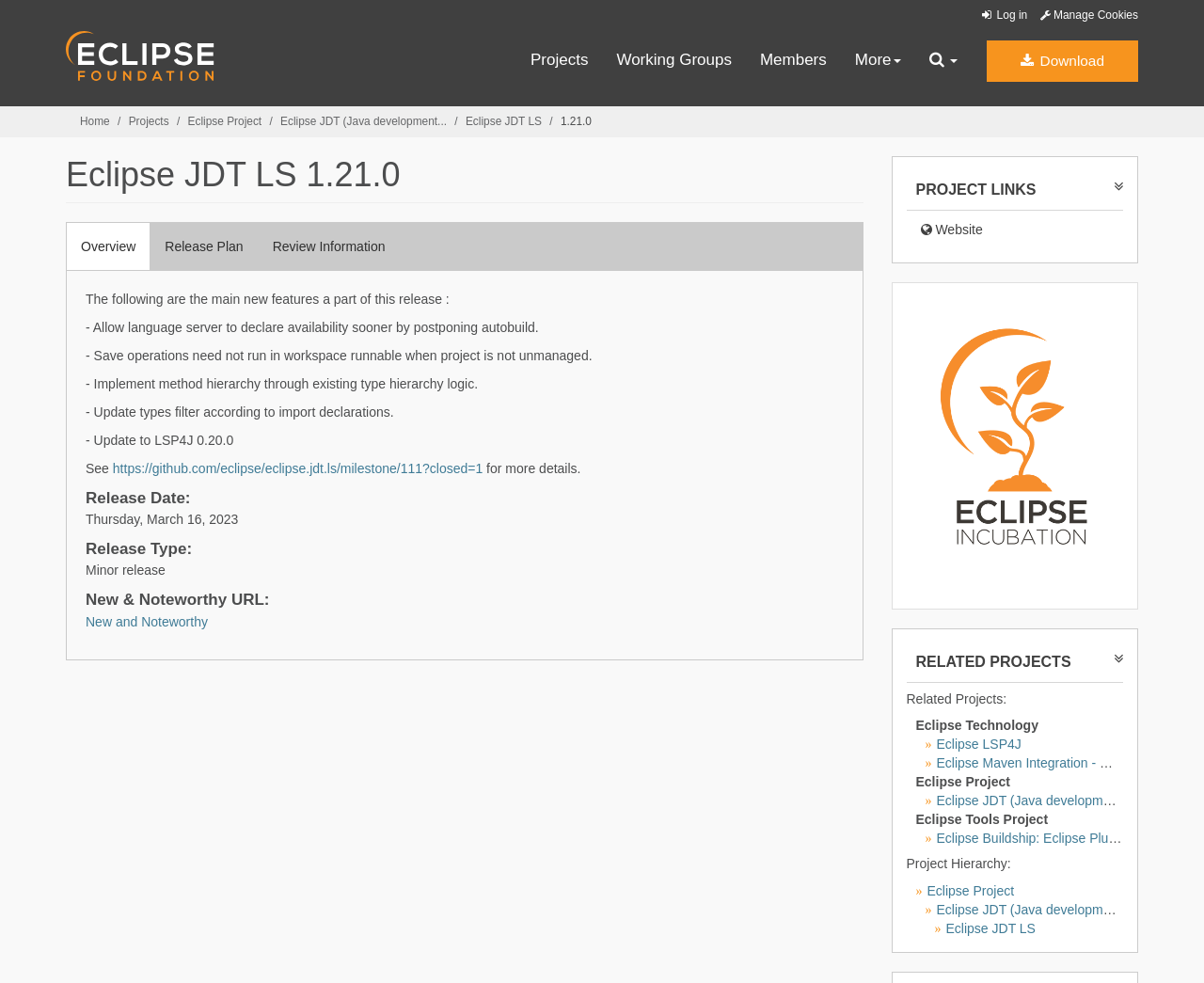Provide a brief response in the form of a single word or phrase:
How many primary tabs are available on the webpage?

3